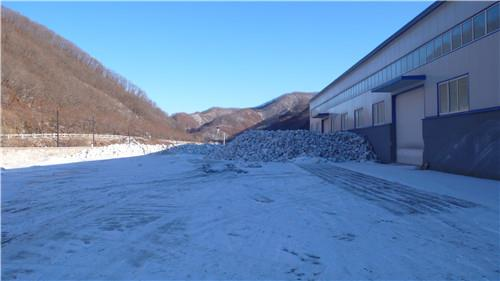Use the information in the screenshot to answer the question comprehensively: What is the primary focus of the company?

The primary focus of the company can be inferred from the caption, which states that the company's primary focus is on the purchase, processing, and sales of mineral products, including magnesium hydroxide flame retardant and brucite powder, as indicated by the significant pile of mineral products in the foreground.